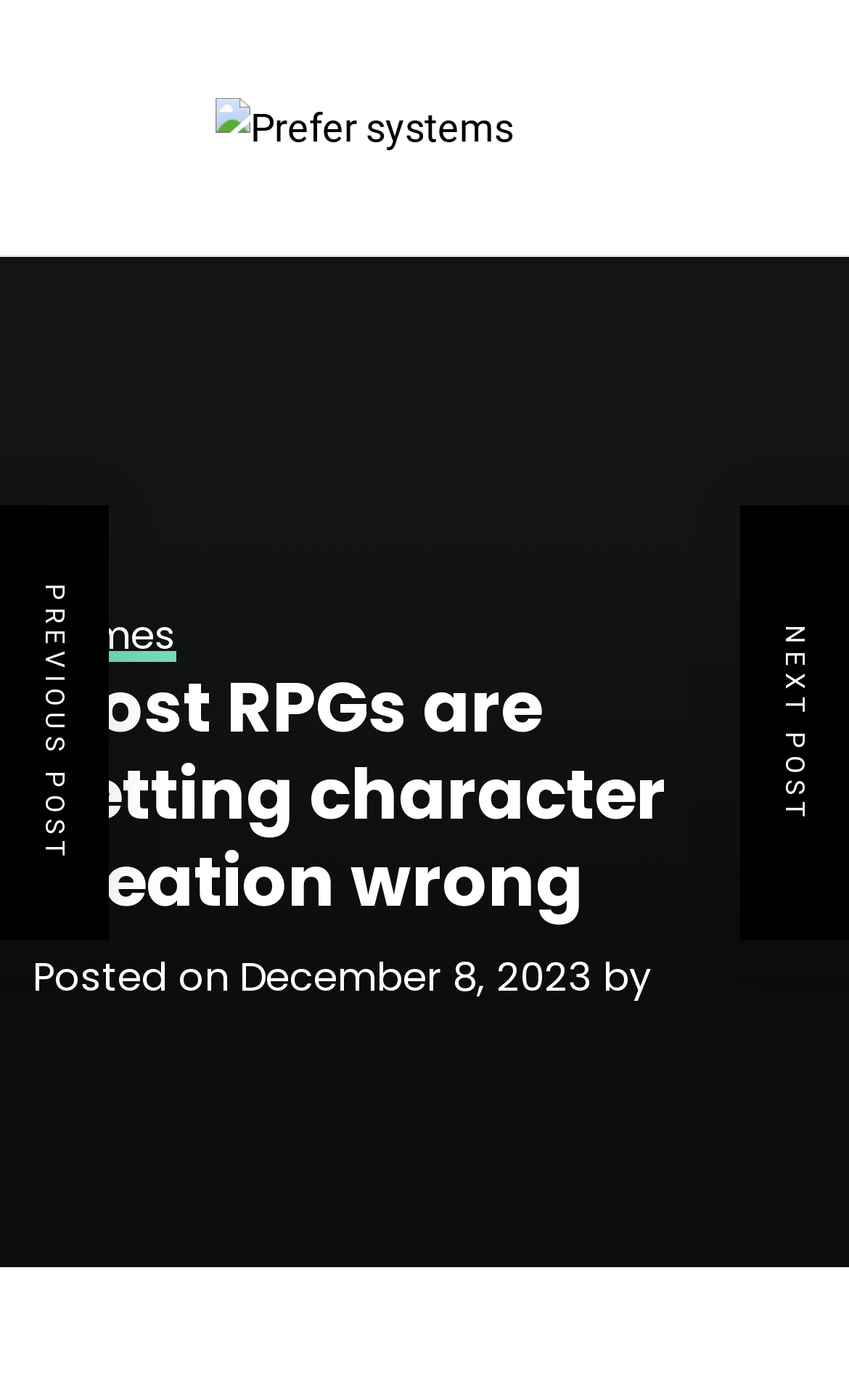What is the principal heading displayed on the webpage?

Most RPGs are getting character creation wrong